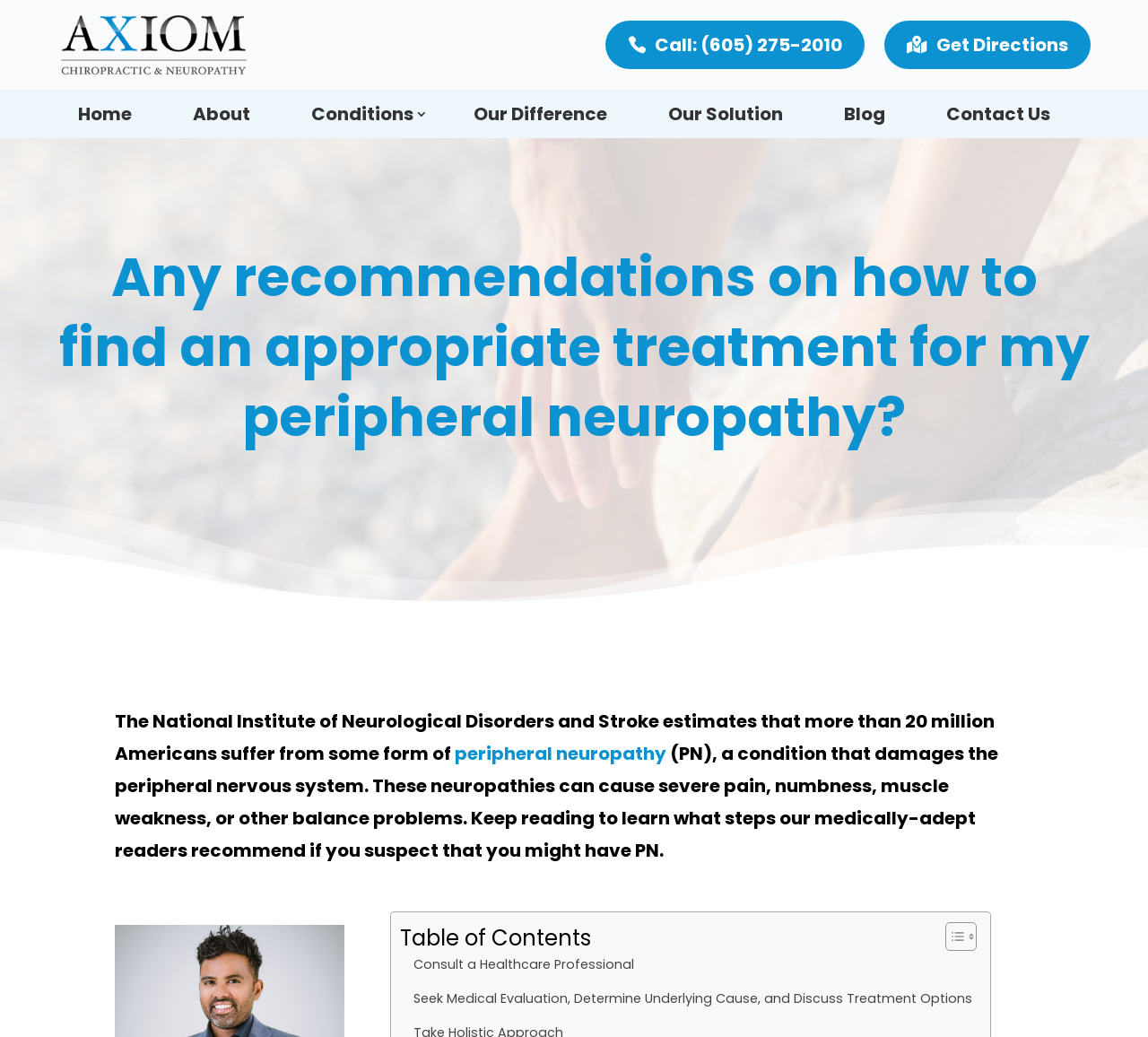Please find the bounding box for the UI component described as follows: "alt="Axiom Chiropractic & Neuropathy"".

[0.05, 0.009, 0.218, 0.078]